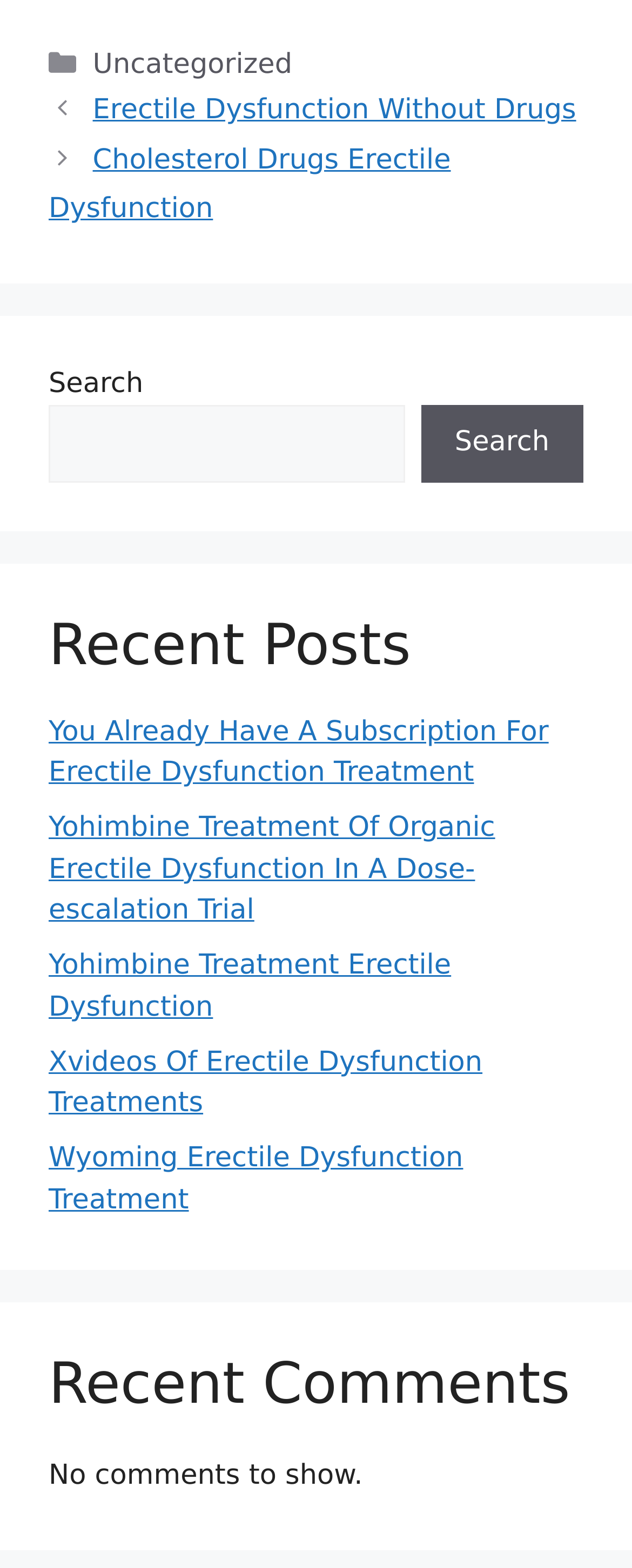Locate the bounding box coordinates for the element described below: "Search". The coordinates must be four float values between 0 and 1, formatted as [left, top, right, bottom].

[0.666, 0.259, 0.923, 0.308]